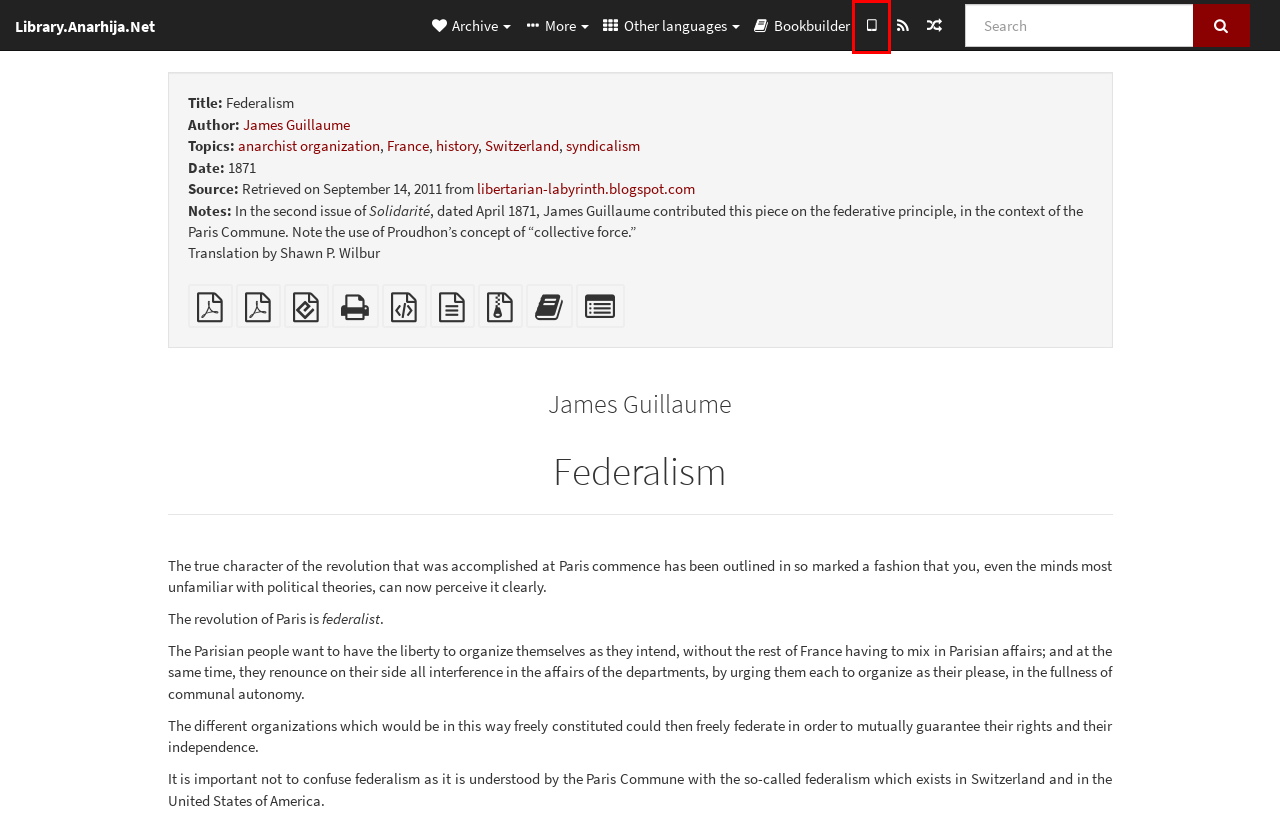You are given a screenshot of a webpage with a red rectangle bounding box around an element. Choose the best webpage description that matches the page after clicking the element in the bounding box. Here are the candidates:
A. Switzerland | Library.Anarhija.Net
B. Latest entries | Library.Anarhija.Net
C. Library.Anarhija.Net
D. France | Library.Anarhija.Net
E. Endless War: Anarchist antimilitarism and the “war on terrorism” | Library.Anarhija.Net
F. Federalism
G. James Guillaume | Library.Anarhija.Net
H. Library.Anarhija.Net on mobile | Library.Anarhija.Net

H